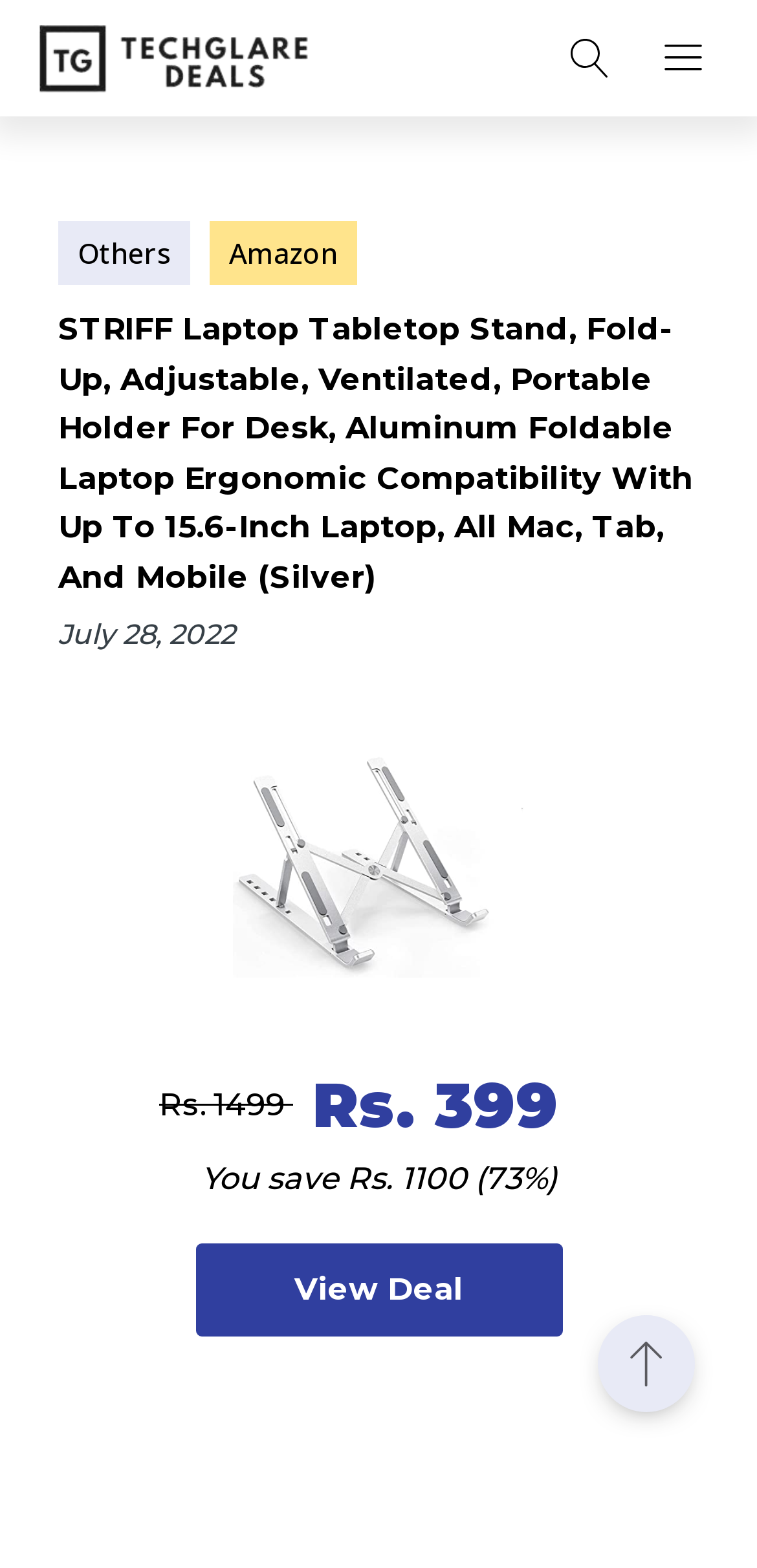Construct a comprehensive caption that outlines the webpage's structure and content.

This webpage is about a laptop stand product, specifically the STRIFF Laptop Stand, which is fold-up, adjustable, ventilated, and portable. At the top left corner, there is a logo of TechGlare Deals, accompanied by a magnifier icon and a menu icon on the right side. 

Below the logo, there is a large image of the laptop stand, taking up a significant portion of the page. 

On the top right side, there are two links, "Others" and "Amazon", which are likely navigation links. 

The main content of the page is a heading that describes the product in detail, including its features and compatibility. Below the heading, there is a date "July 28, 2022" and a price section. The price section shows the original price "Rs. 1499" with a strikethrough, and a discounted price "Rs. 399" with a "You save Rs. 1100" label, indicating a 73% discount. 

There is a prominent "View Deal" button below the price section, encouraging users to take action. At the bottom right corner, there is another link with an upward arrow icon, which may be a call-to-action or a navigation link.